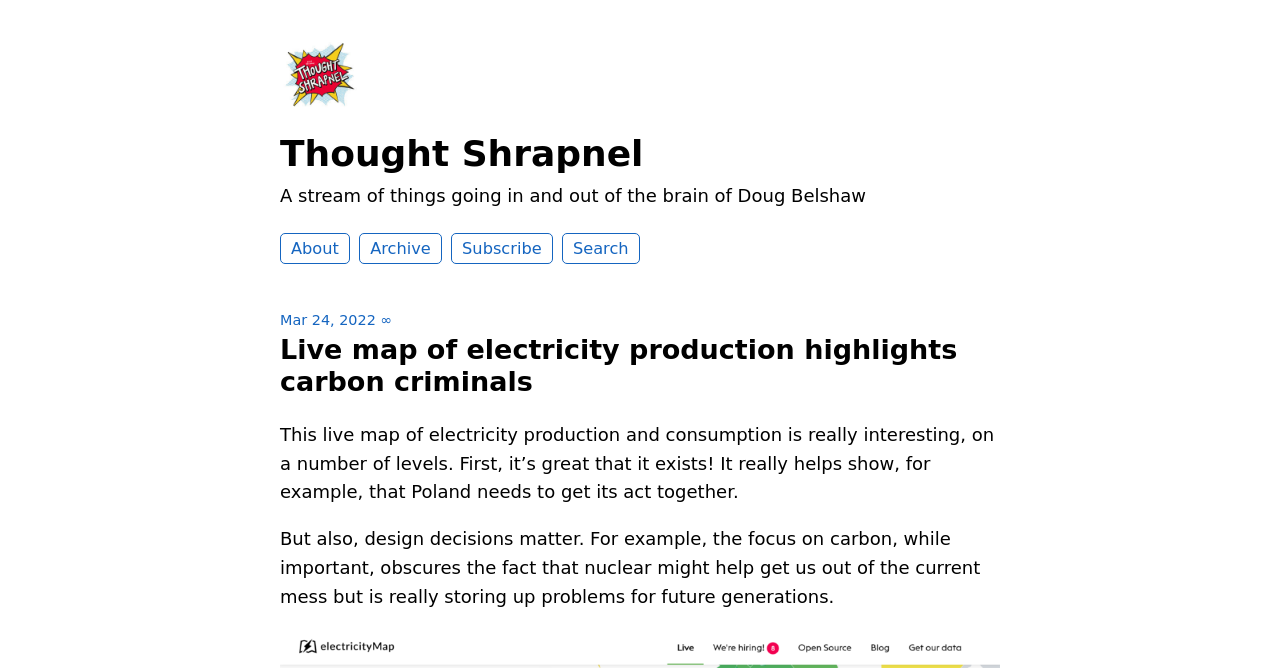Please find the bounding box coordinates of the element's region to be clicked to carry out this instruction: "read the article".

[0.219, 0.499, 0.781, 0.596]